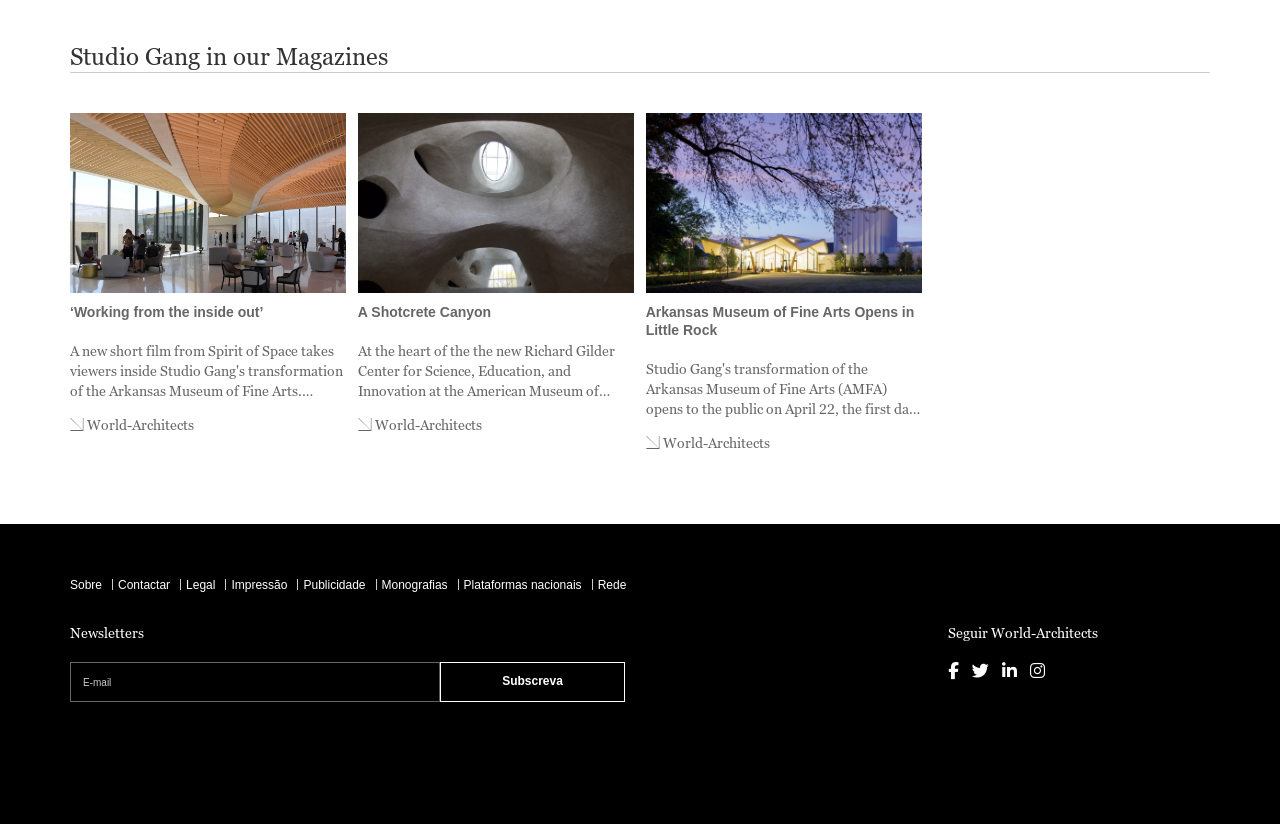Give a one-word or phrase response to the following question: What is the position of the 'Contactar' link?

Top-right